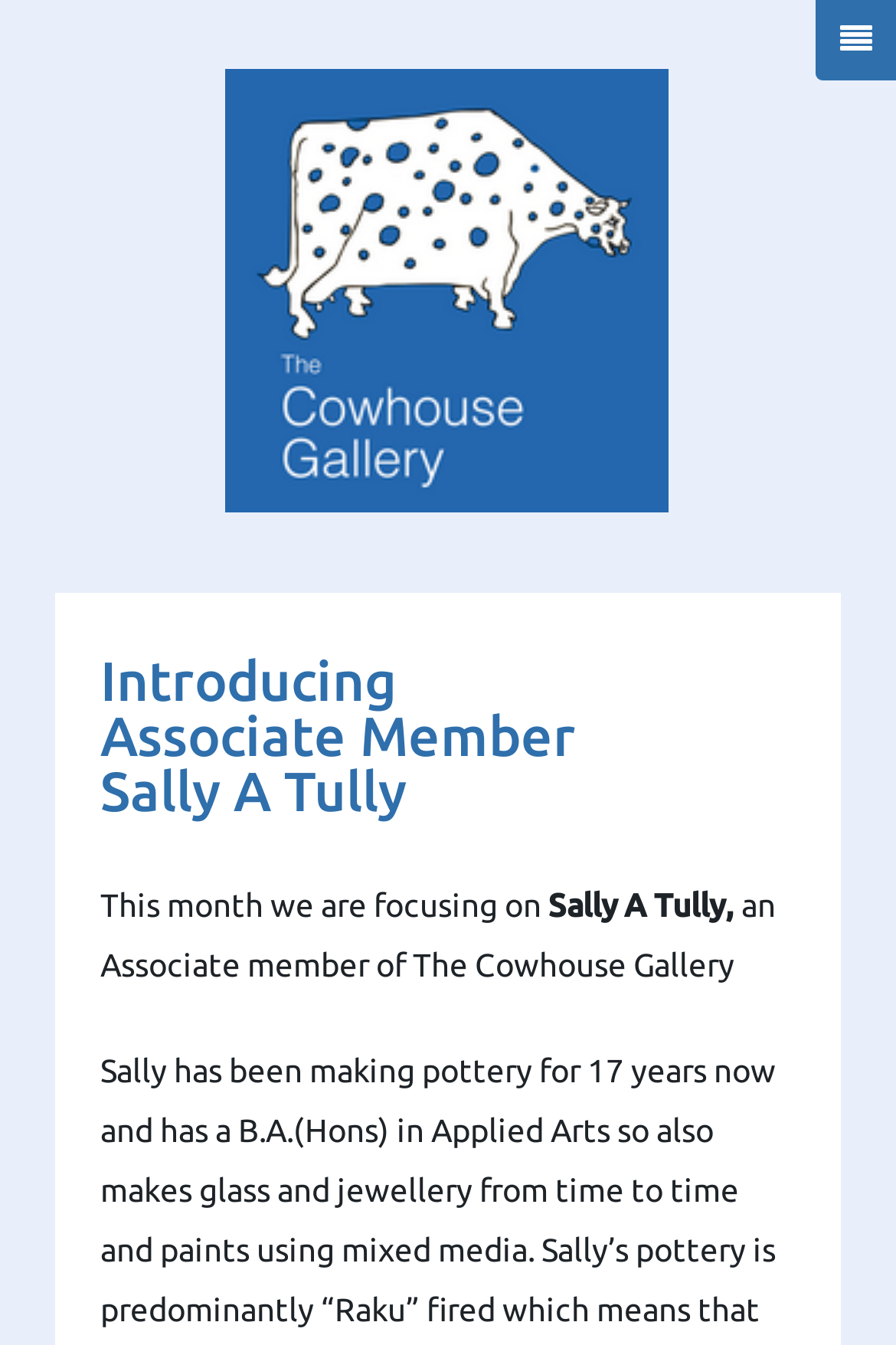Describe all visible elements and their arrangement on the webpage.

The webpage is about introducing Associate Member Sally A Tully at The Cowhouse Gallery. At the top right corner, there is a small icon represented by a Unicode character '\uf039'. Below it, the title "The Cowhouse Gallery" is prominently displayed in a heading, with a link to the gallery's page accompanied by an image of the gallery's logo. 

Underneath the title, another heading announces the introduction of Associate Member Sally A Tully. Following this heading, there is a paragraph of text that starts with "This month we are focusing on" and continues to describe Sally A Tully as an Associate member of The Cowhouse Gallery.